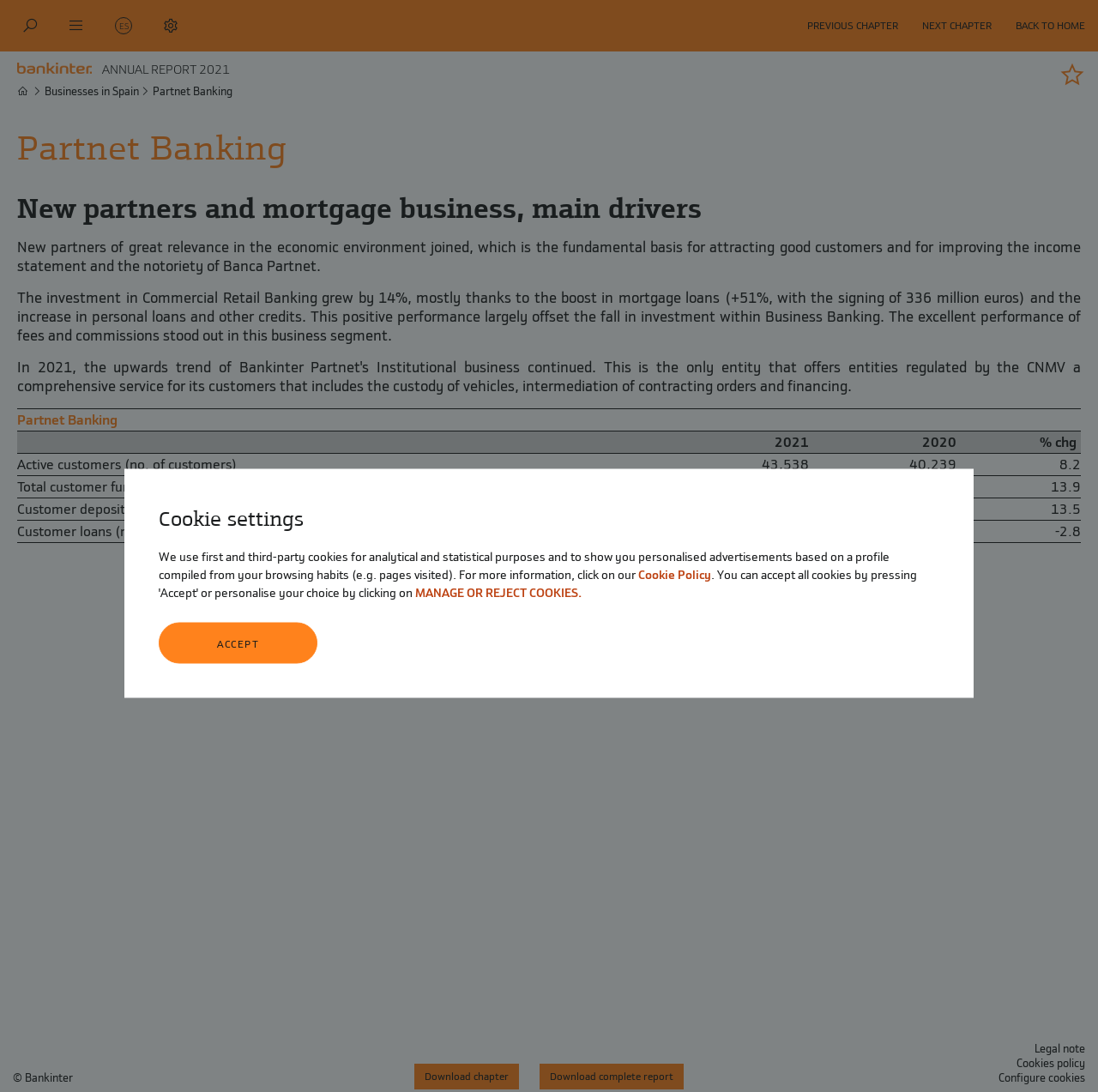Can you identify the bounding box coordinates of the clickable region needed to carry out this instruction: 'Click the 'BACK TO HOME' link'? The coordinates should be four float numbers within the range of 0 to 1, stated as [left, top, right, bottom].

[0.925, 0.012, 0.988, 0.035]